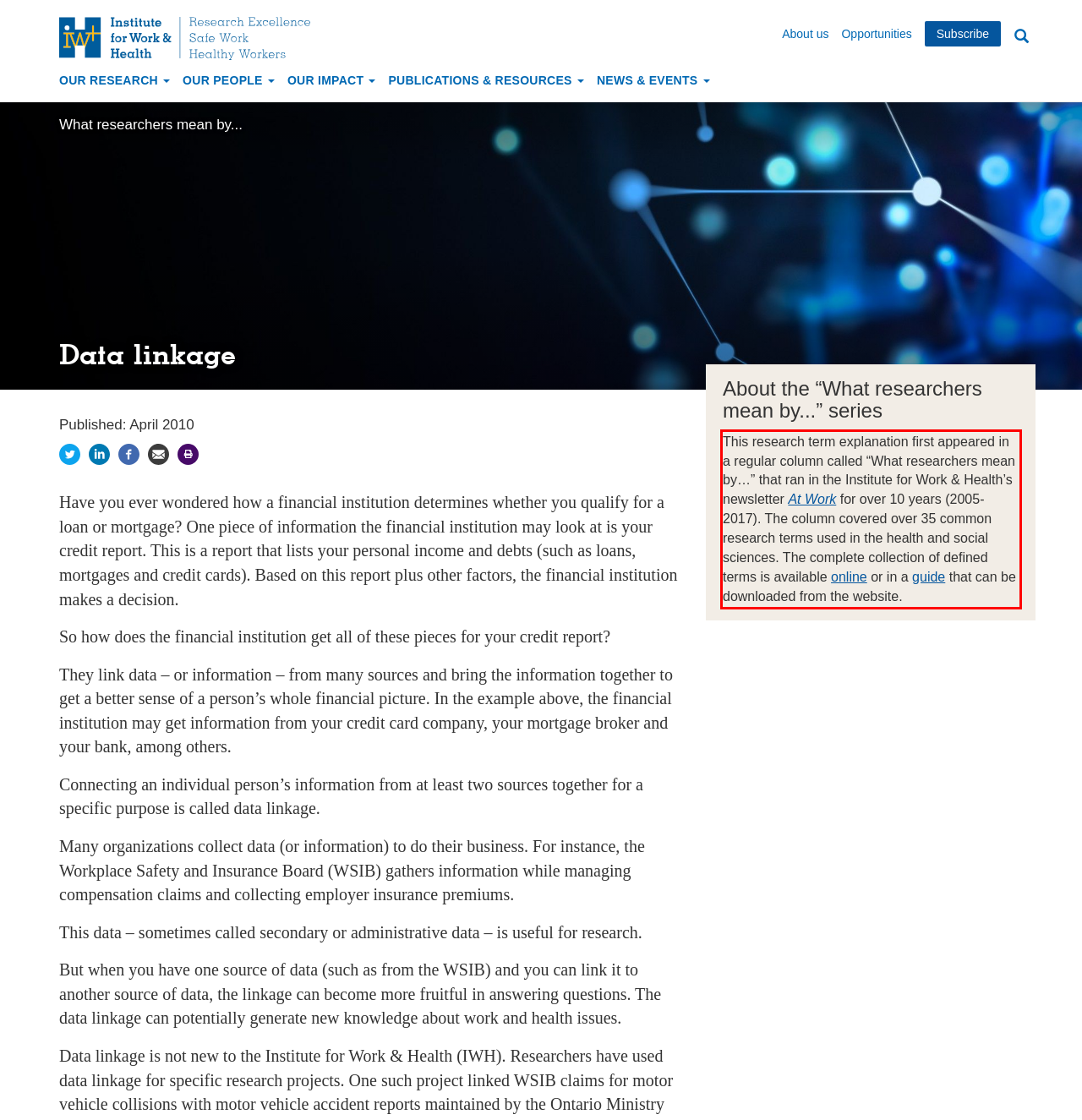Please use OCR to extract the text content from the red bounding box in the provided webpage screenshot.

This research term explanation first appeared in a regular column called “What researchers mean by…” that ran in the Institute for Work & Health’s newsletter At Work for over 10 years (2005-2017). The column covered over 35 common research terms used in the health and social sciences. The complete collection of defined terms is available online or in a guide that can be downloaded from the website.